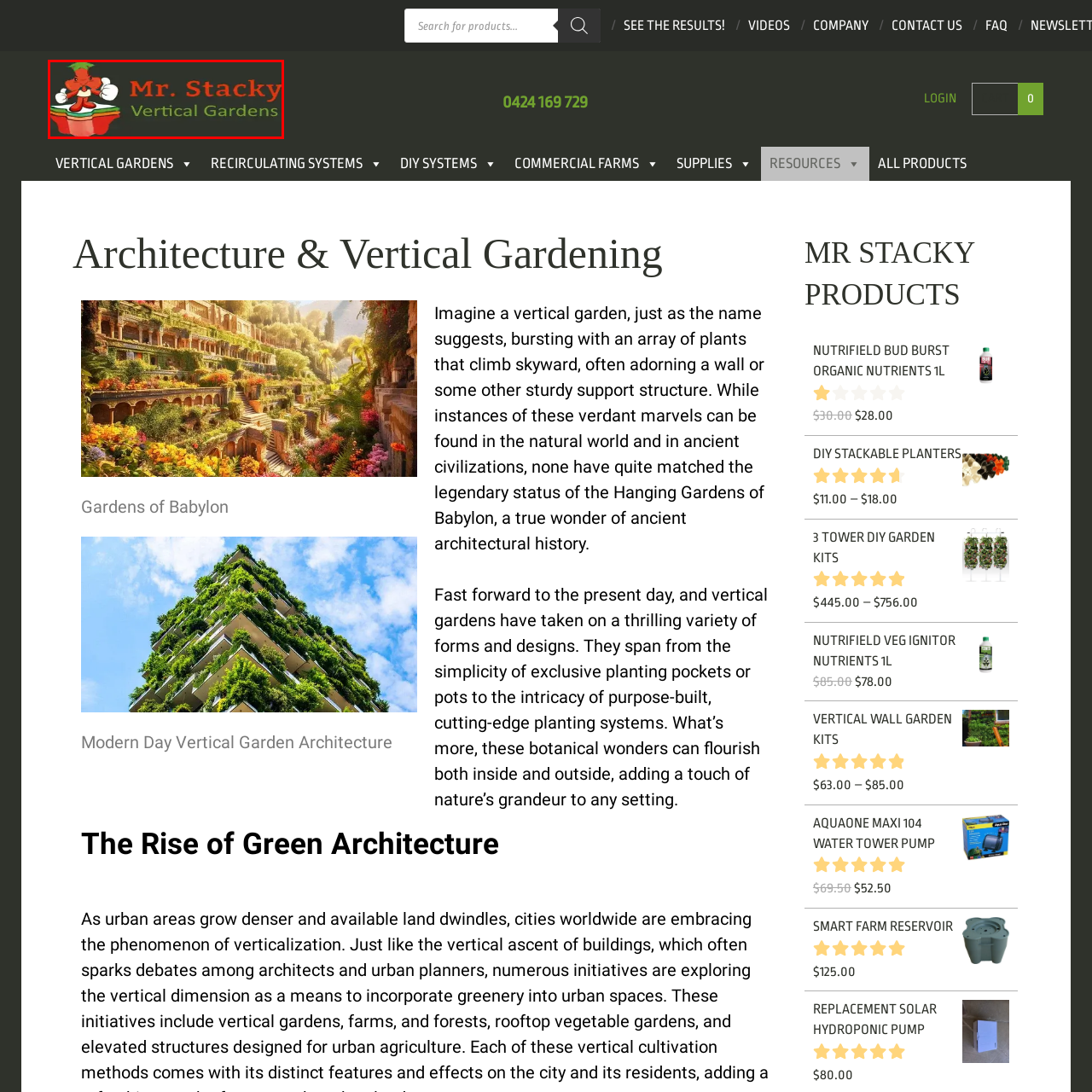What is the focus of 'Mr. Stacky Vertical Gardens'?
Inspect the image enclosed by the red bounding box and provide a detailed and comprehensive answer to the question.

The caption states that the brand's focus is on 'vibrant and innovative gardening solutions', indicating that the company specializes in providing solutions for gardening.